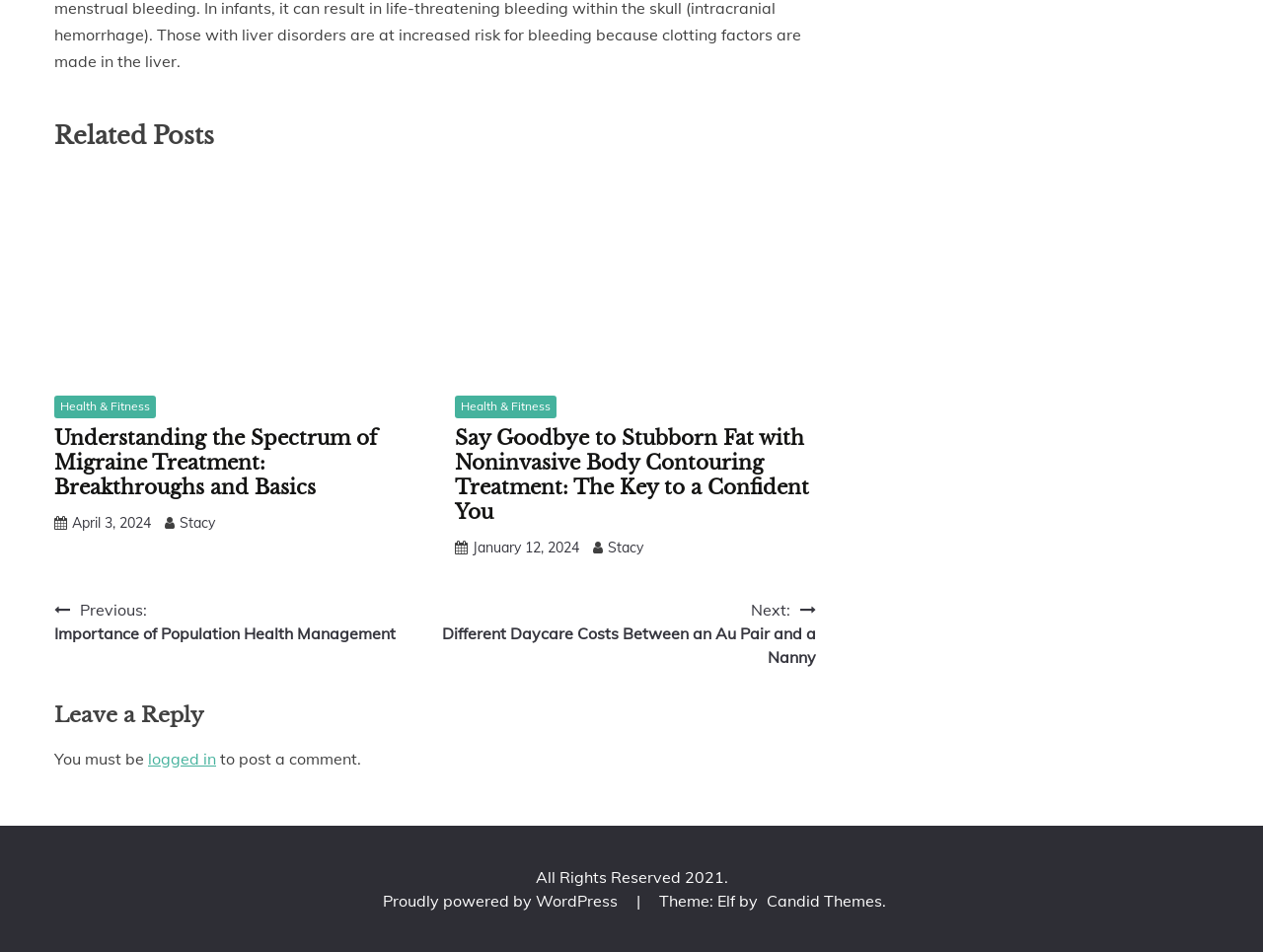Who is the author of the post 'Say Goodbye to Stubborn Fat with Noninvasive Body Contouring Treatment: The Key to a Confident You'?
Please give a detailed and elaborate explanation in response to the question.

The author of the post 'Say Goodbye to Stubborn Fat with Noninvasive Body Contouring Treatment: The Key to a Confident You' can be determined by looking at the link 'Stacy' which is located below the post title and above the post date.